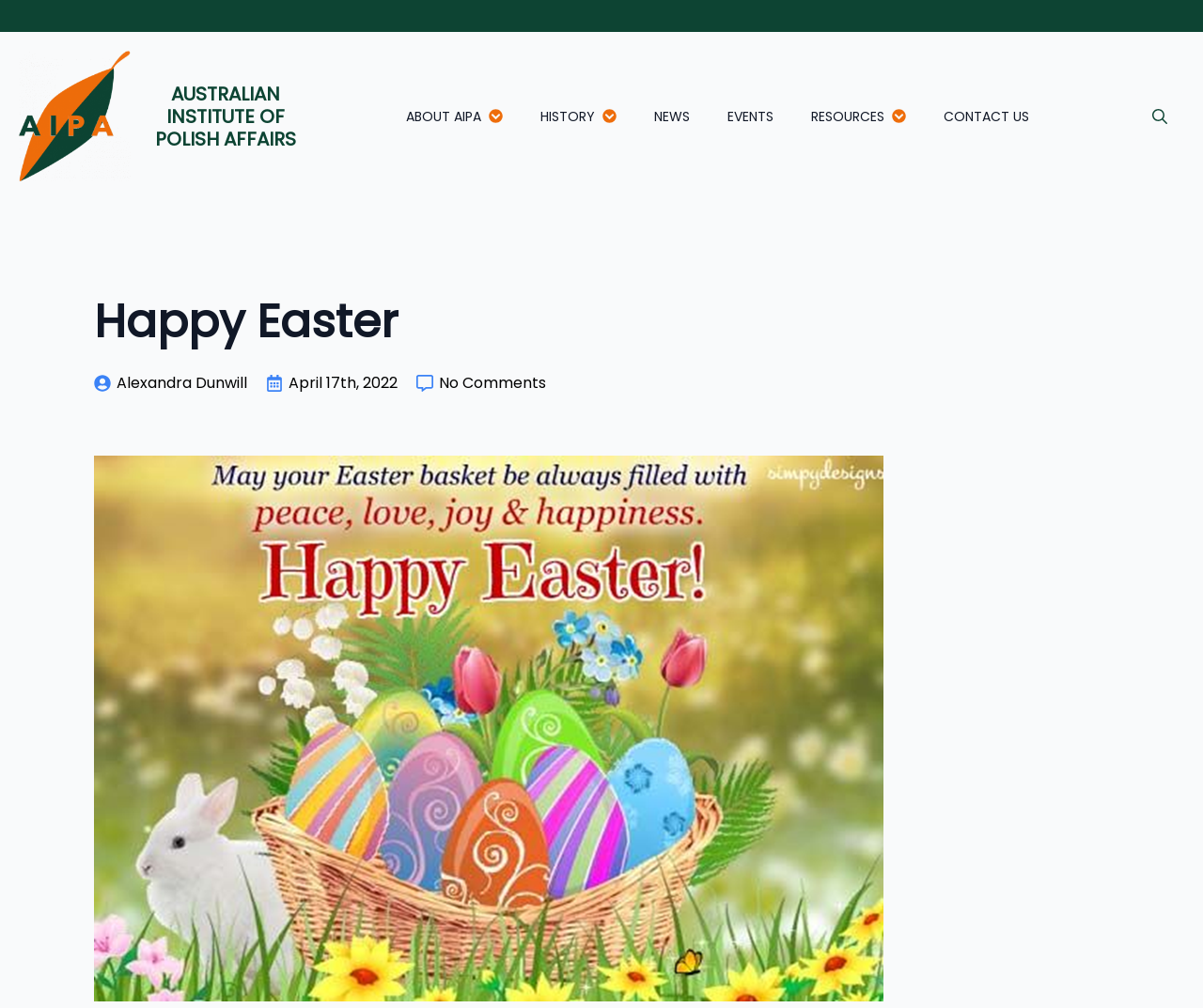What is the name of the institute?
Please provide a comprehensive answer based on the contents of the image.

The name of the institute can be found in the top-left corner of the webpage, where it is written in a heading element as 'AUSTRALIAN INSTITUTE OF POLISH AFFAIRS'.